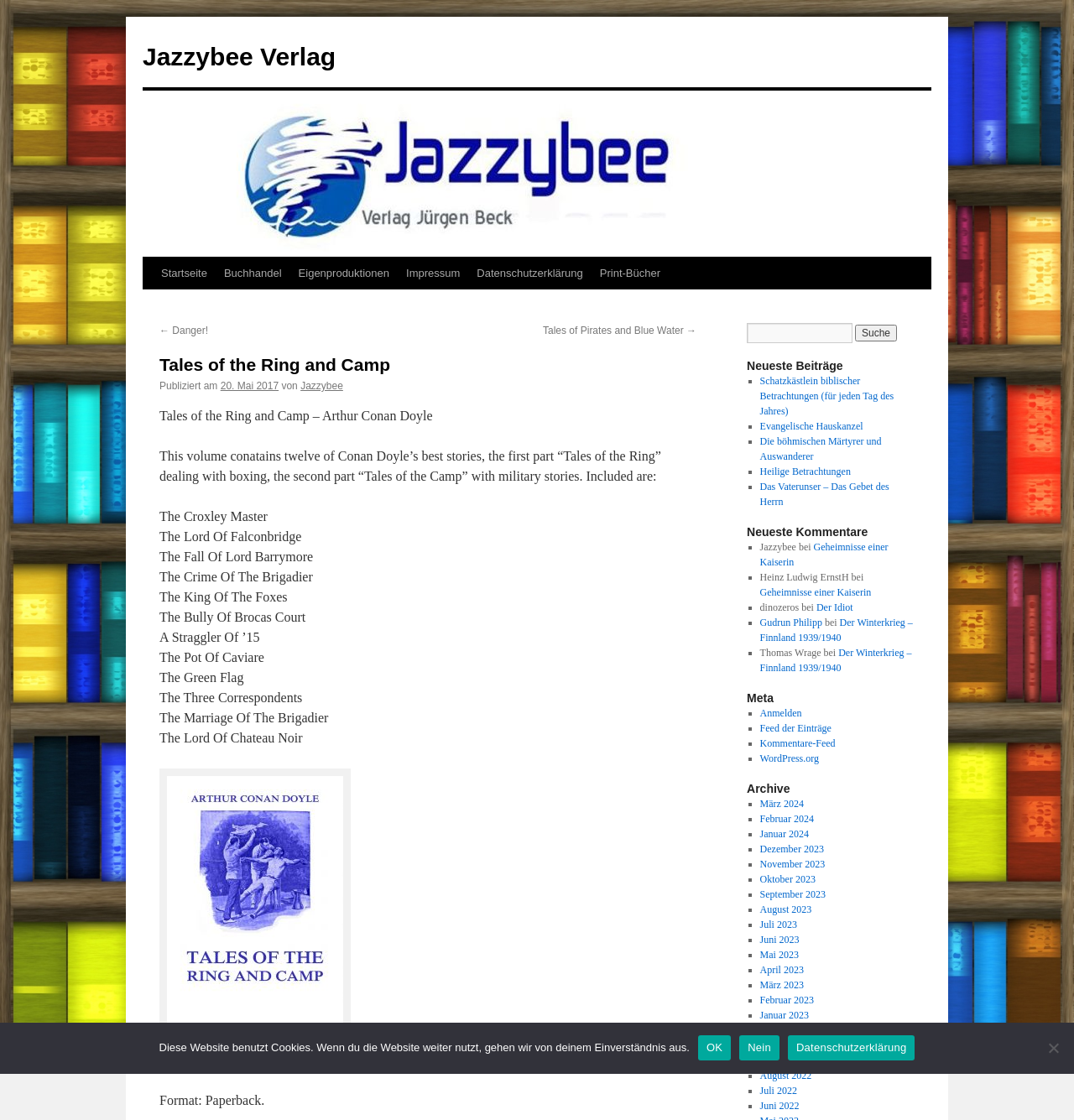Locate the bounding box for the described UI element: "Der Winterkrieg – Finnland 1939/1940". Ensure the coordinates are four float numbers between 0 and 1, formatted as [left, top, right, bottom].

[0.707, 0.578, 0.849, 0.601]